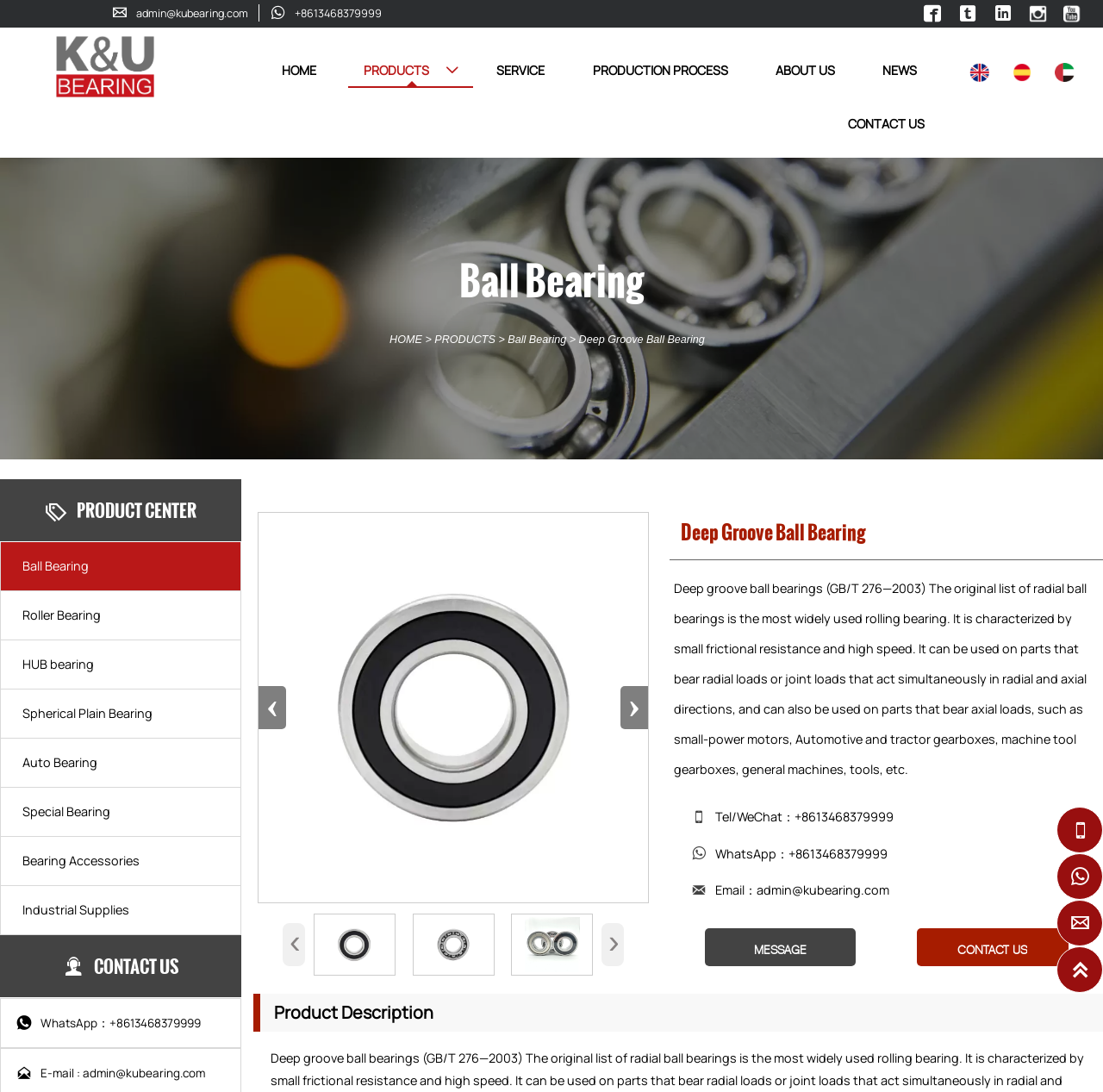Can you show the bounding box coordinates of the region to click on to complete the task described in the instruction: "Contact us via WhatsApp"?

[0.627, 0.765, 0.992, 0.798]